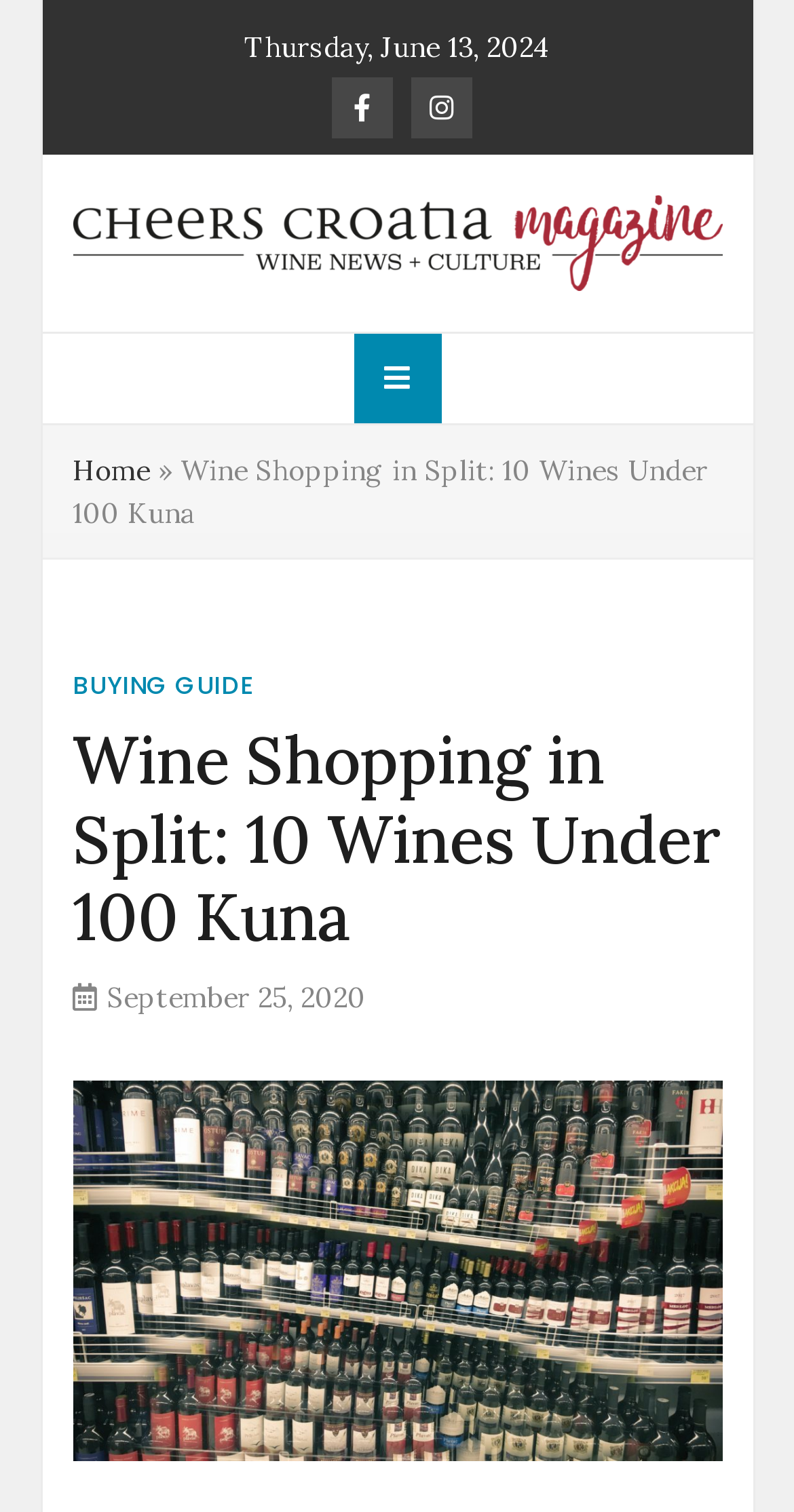Using the element description: "parent_node: Cheers Croatia Magazine", determine the bounding box coordinates for the specified UI element. The coordinates should be four float numbers between 0 and 1, [left, top, right, bottom].

[0.091, 0.129, 0.909, 0.193]